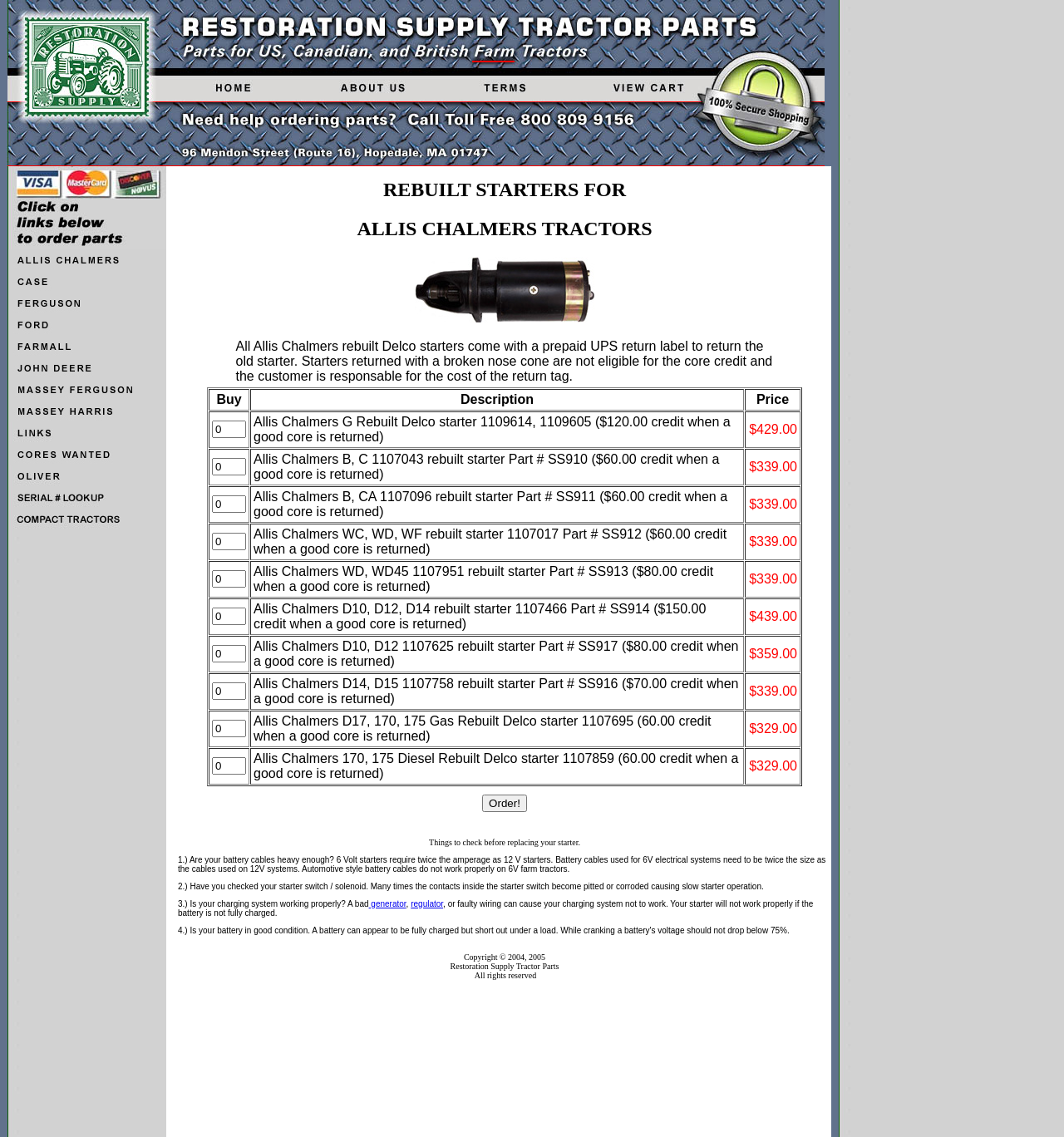Please determine the bounding box coordinates of the area that needs to be clicked to complete this task: 'Click on the link to view Cores Wanted'. The coordinates must be four float numbers between 0 and 1, formatted as [left, top, right, bottom].

[0.0, 0.399, 0.156, 0.412]